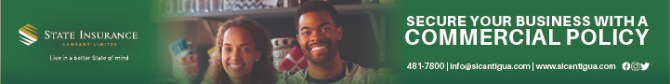Please answer the following query using a single word or phrase: 
What is the purpose of the promotional text?

To urge business owners to secure their business